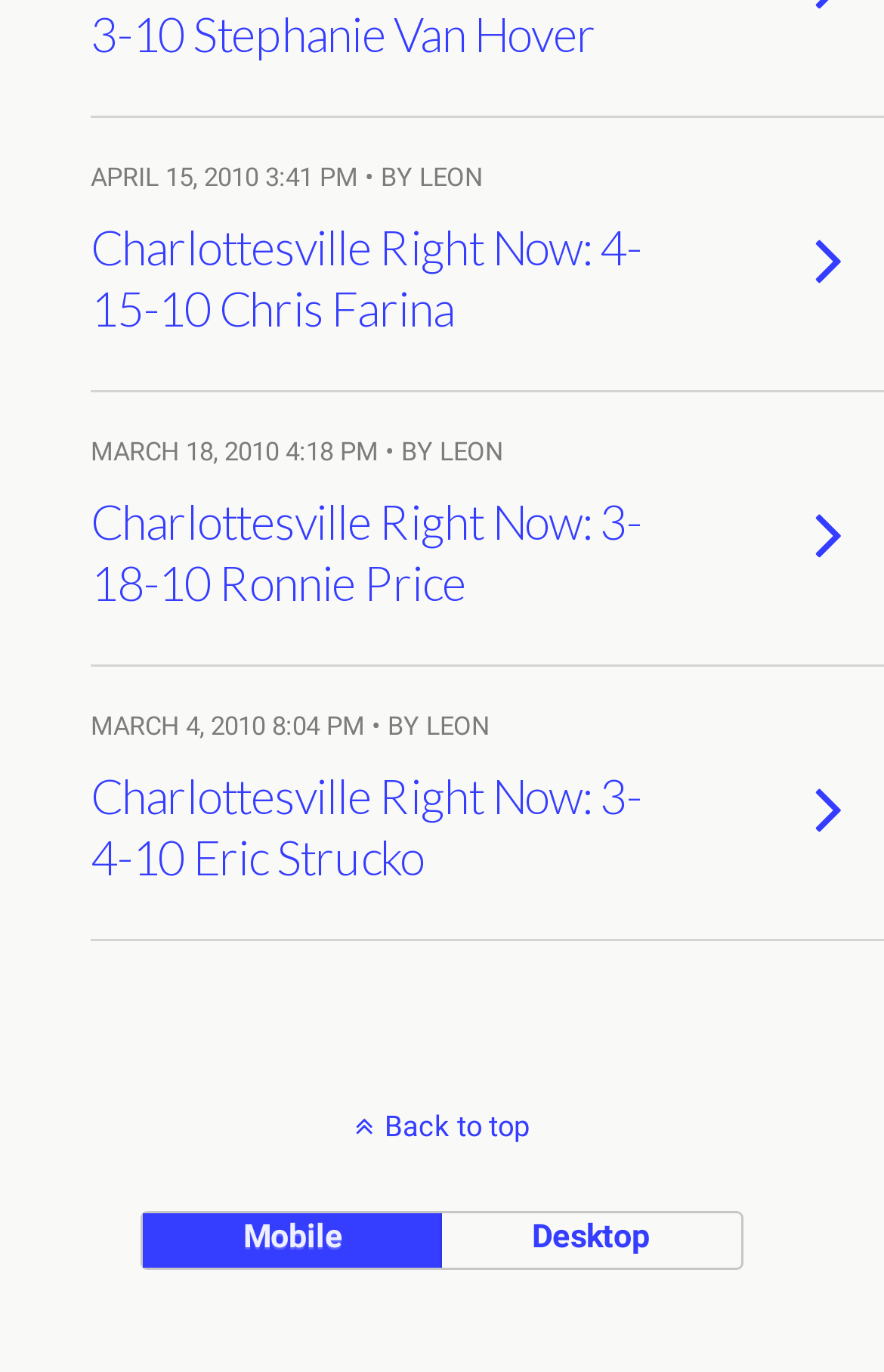Given the description of a UI element: "Back to top", identify the bounding box coordinates of the matching element in the webpage screenshot.

[0.0, 0.808, 1.0, 0.833]